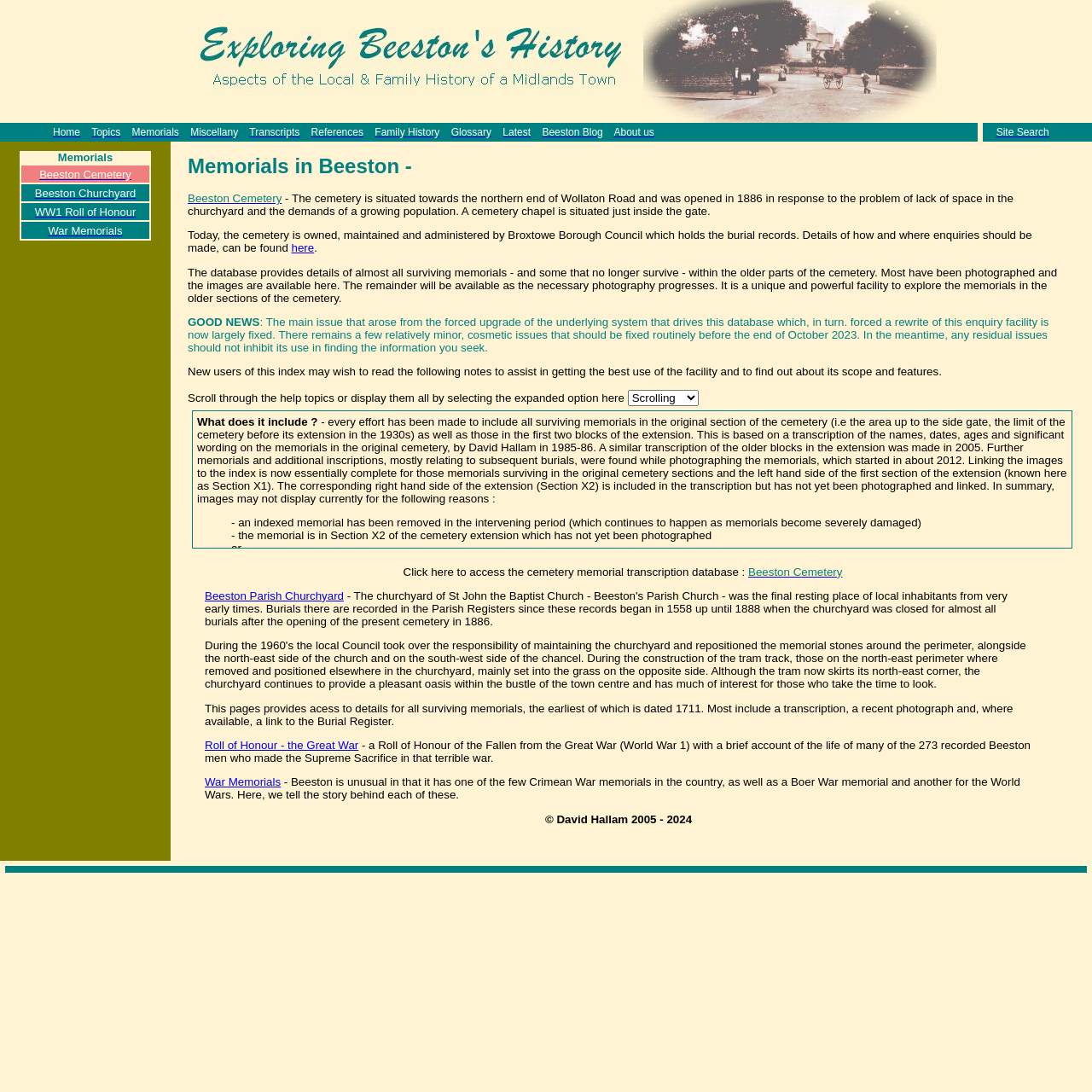What is the name of the church whose churchyard is mentioned on this webpage? Refer to the image and provide a one-word or short phrase answer.

St John the Baptist Church